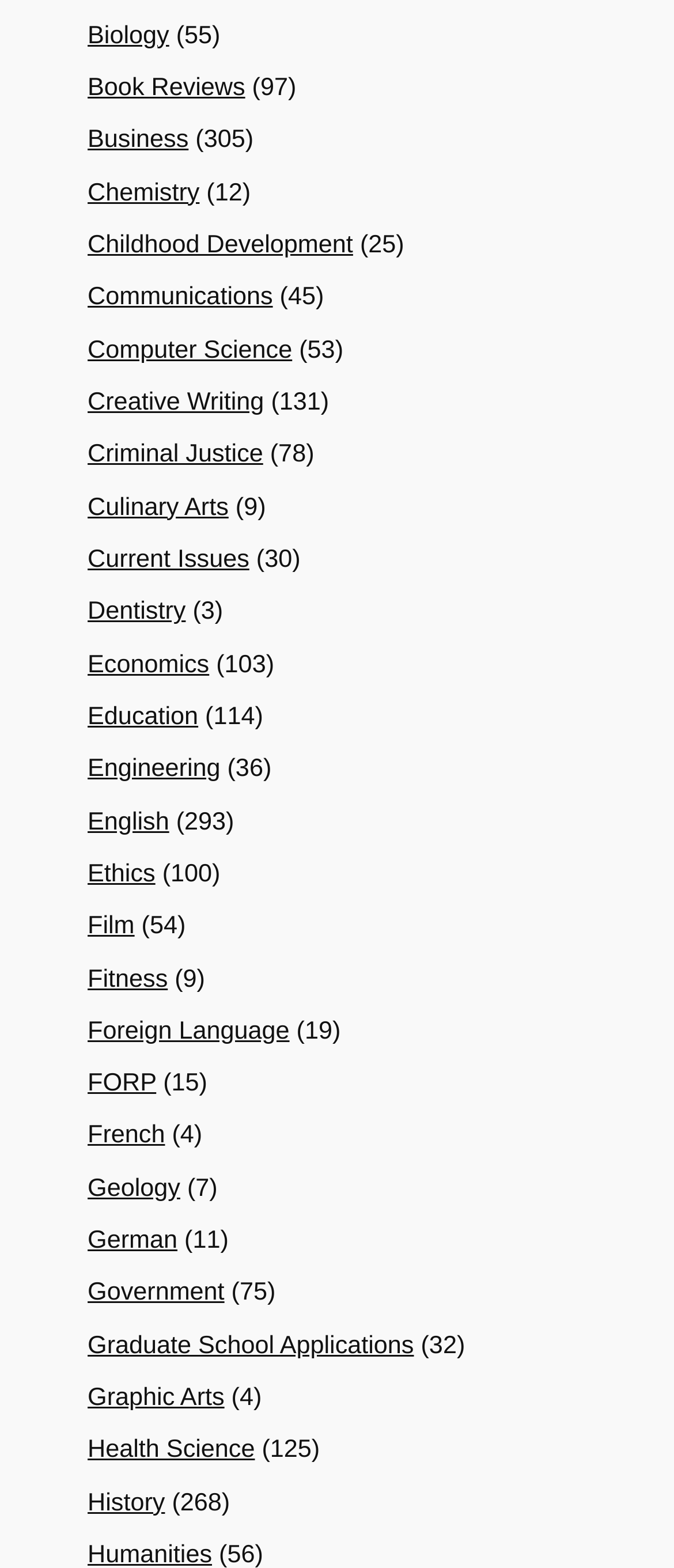Identify the bounding box coordinates for the element that needs to be clicked to fulfill this instruction: "Click on Biology". Provide the coordinates in the format of four float numbers between 0 and 1: [left, top, right, bottom].

[0.13, 0.014, 0.251, 0.032]